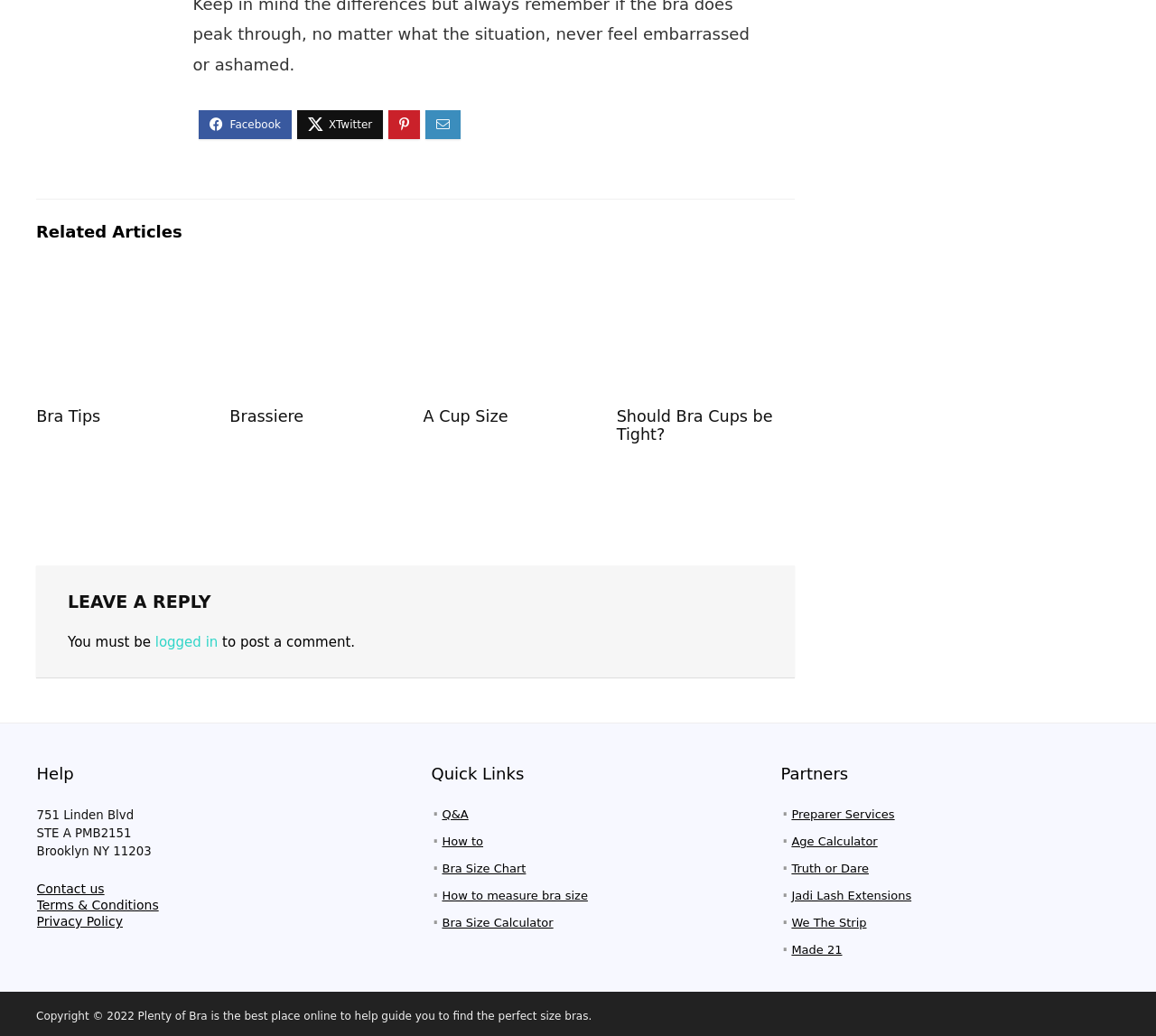Locate the bounding box coordinates of the region to be clicked to comply with the following instruction: "Complete the survey". The coordinates must be four float numbers between 0 and 1, in the form [left, top, right, bottom].

None